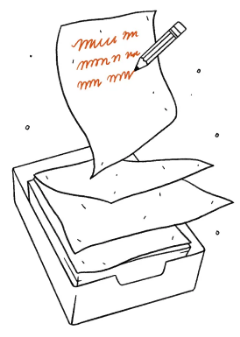Describe the image thoroughly, including all noticeable details.

The image features a stylized illustration of a box filled with sheets of paper. One sheet is prominently displayed, held by a pencil that seems to be writing or scribbling in a vibrant red color. The visible writing consists of several lines of cursive-like strokes, suggesting notes or a brief record. The surrounding papers appear stacked in a casual, slightly disorganized manner, adding to an informal ambiance. This illustration may symbolize the concept of reviews or feedback, enhancing the theme of providing input, as suggested by the caption "Write A Review." The overall design conveys a creative approach to documenting thoughts or ideas.